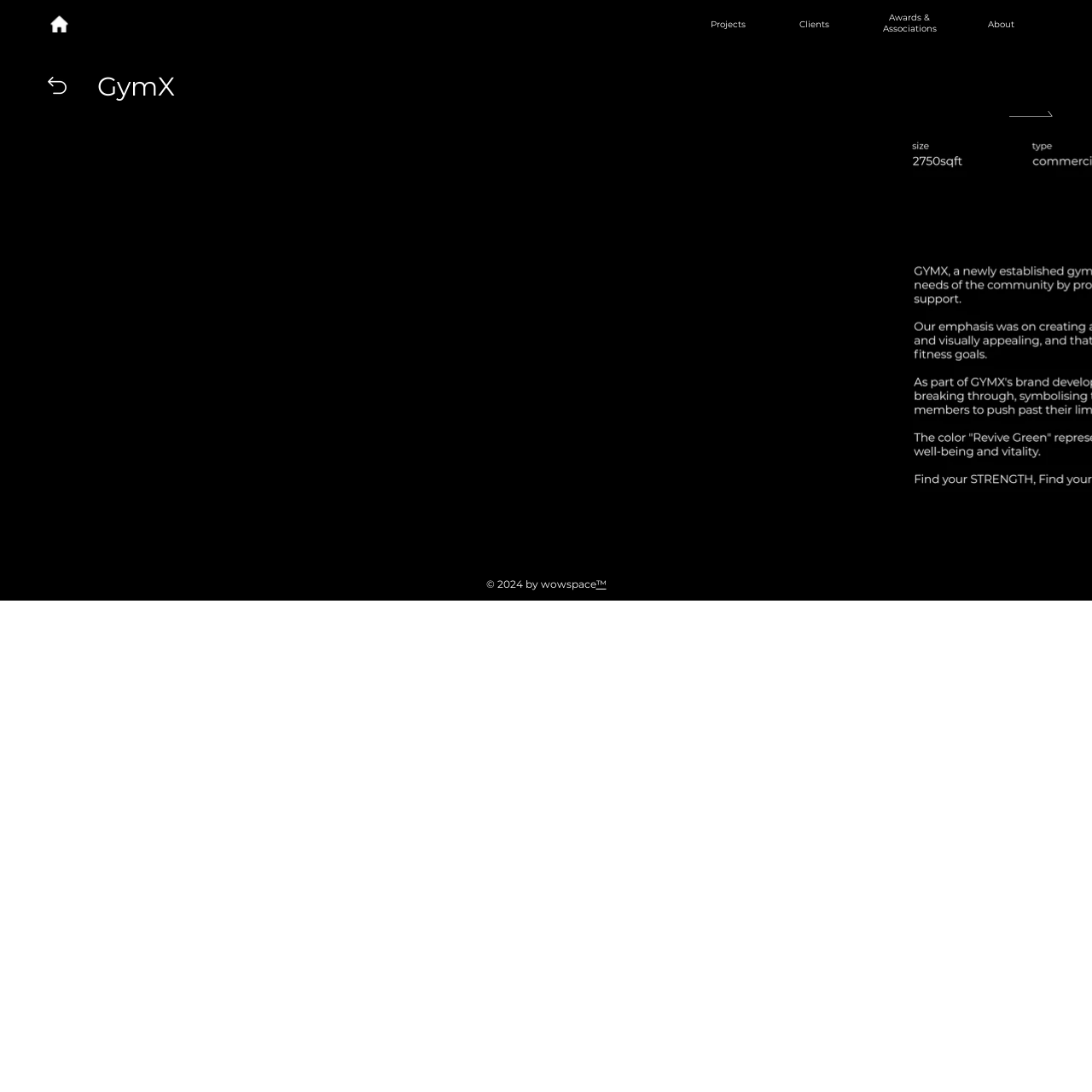Given the element description, predict the bounding box coordinates in the format (top-left x, top-left y, bottom-right x, bottom-right y), using floating point numbers between 0 and 1: Awards & Associations

[0.808, 0.011, 0.858, 0.031]